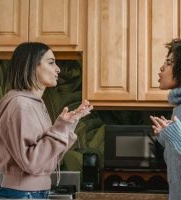What is the setting of the image?
Look at the image and respond with a one-word or short-phrase answer.

Kitchen